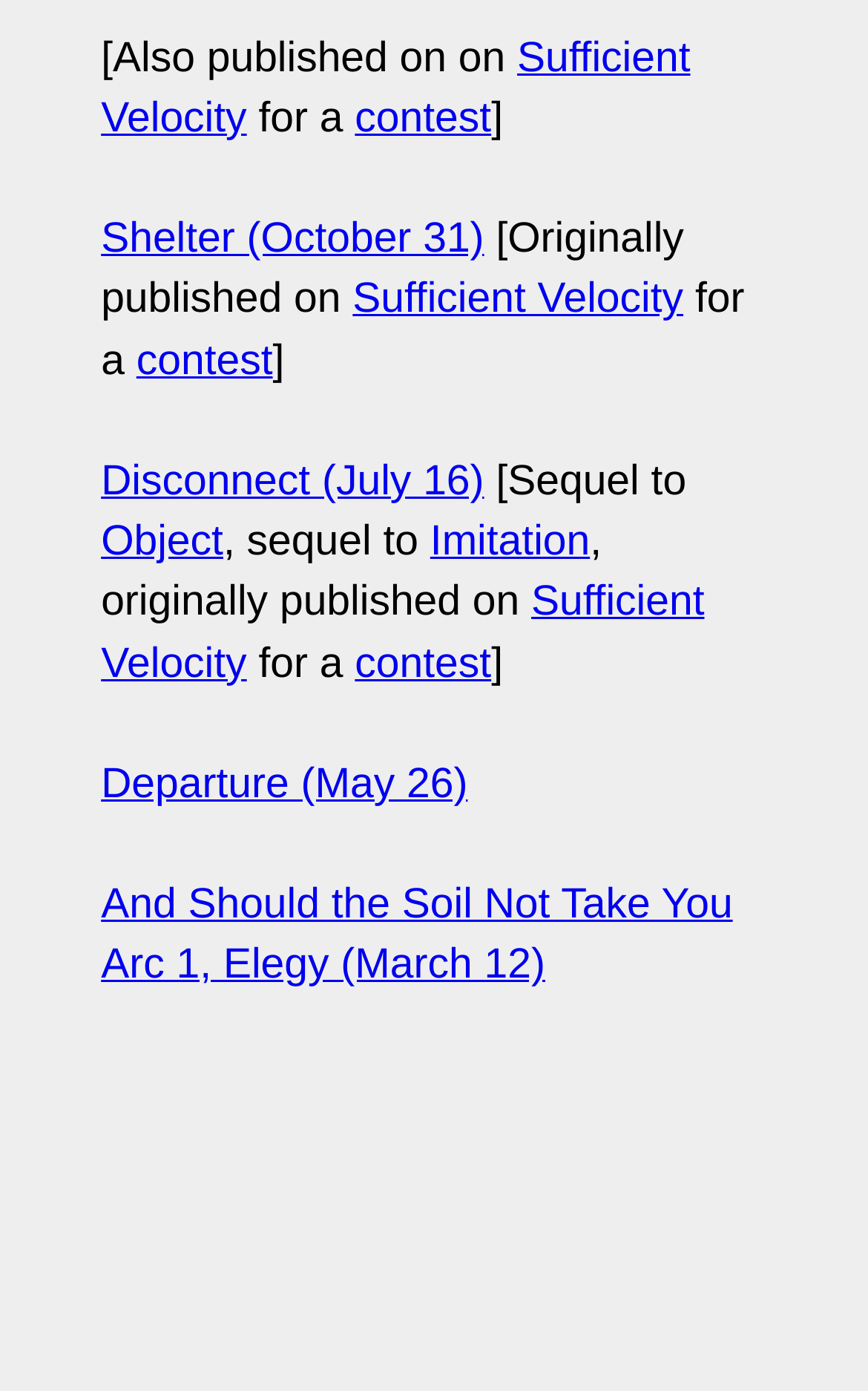Please specify the bounding box coordinates of the clickable section necessary to execute the following command: "Go to Home page".

None